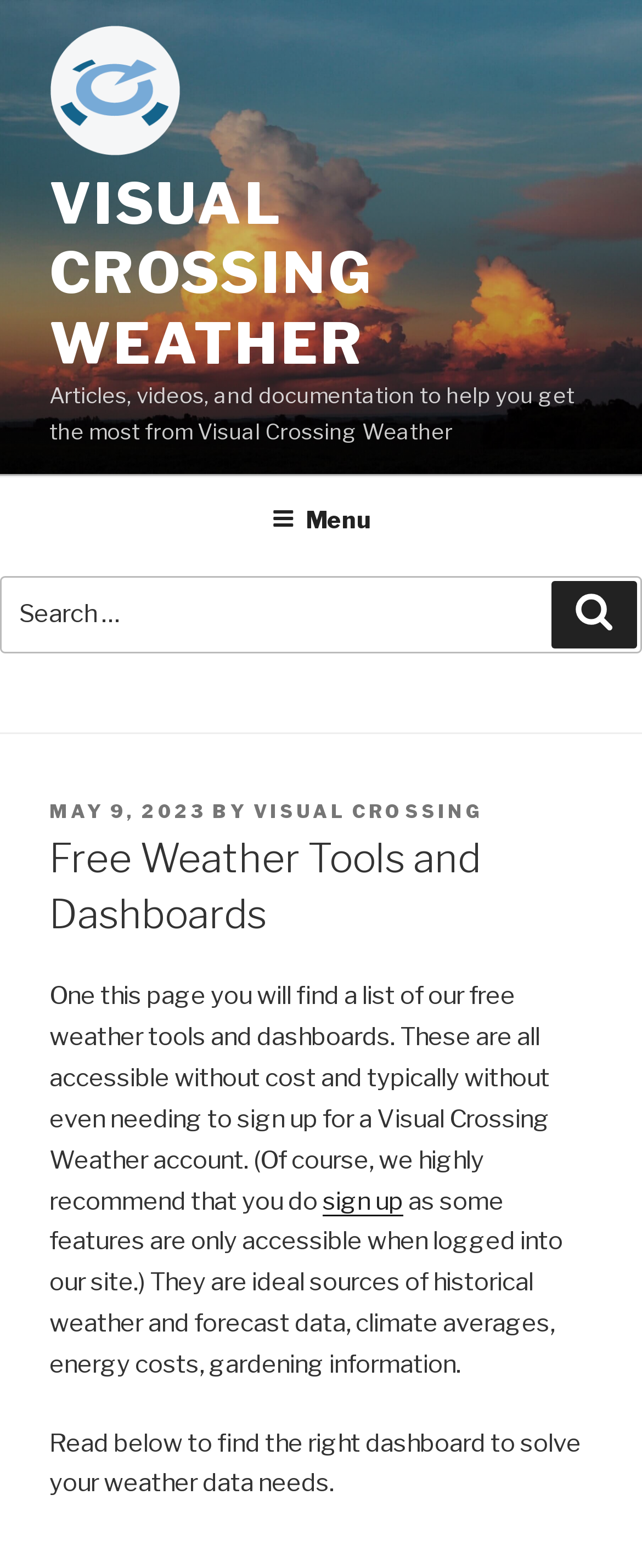Determine the bounding box of the UI component based on this description: "Visual Crossing". The bounding box coordinates should be four float values between 0 and 1, i.e., [left, top, right, bottom].

[0.395, 0.51, 0.756, 0.525]